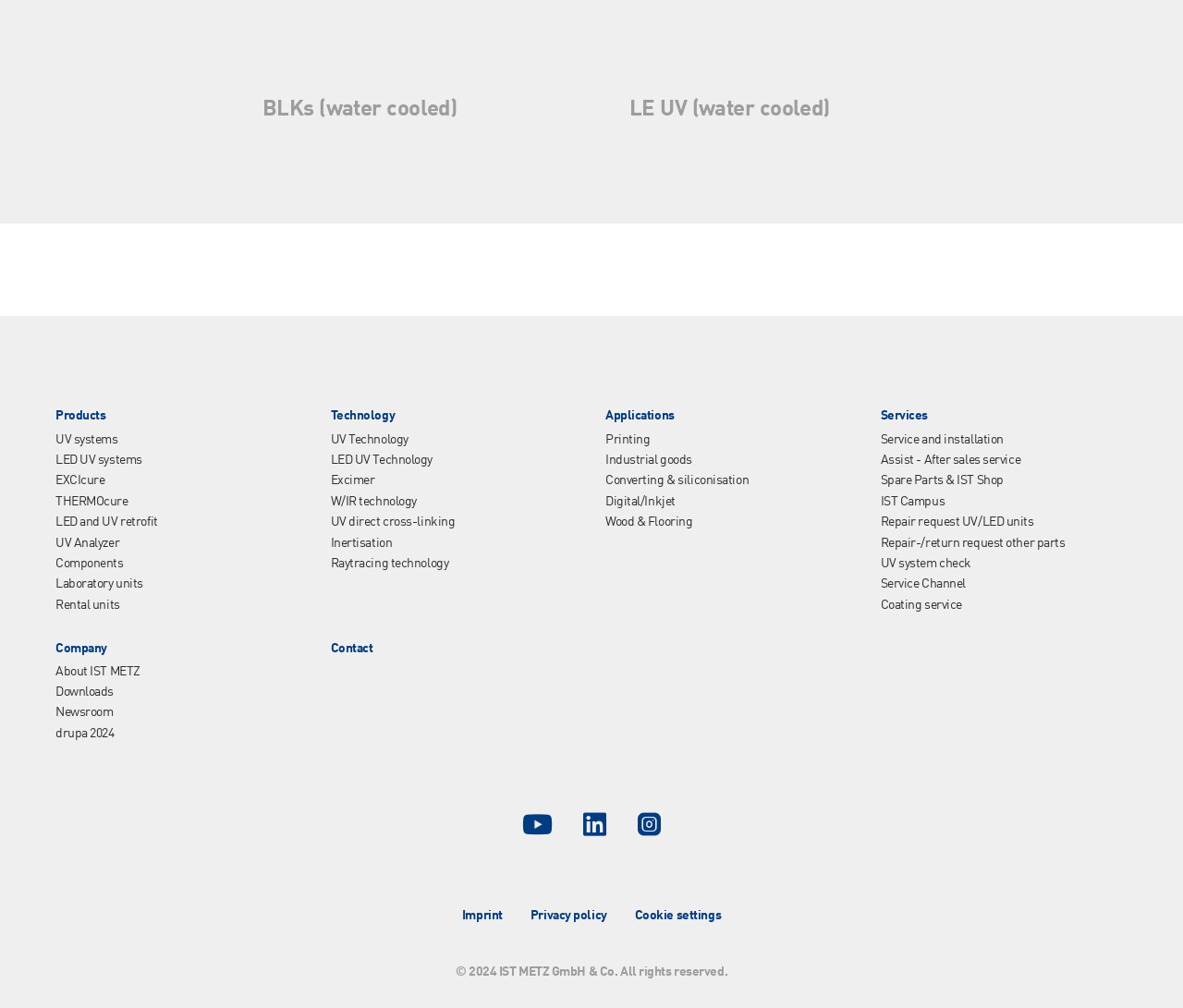What is the name of the company?
Please look at the screenshot and answer using one word or phrase.

IST METZ